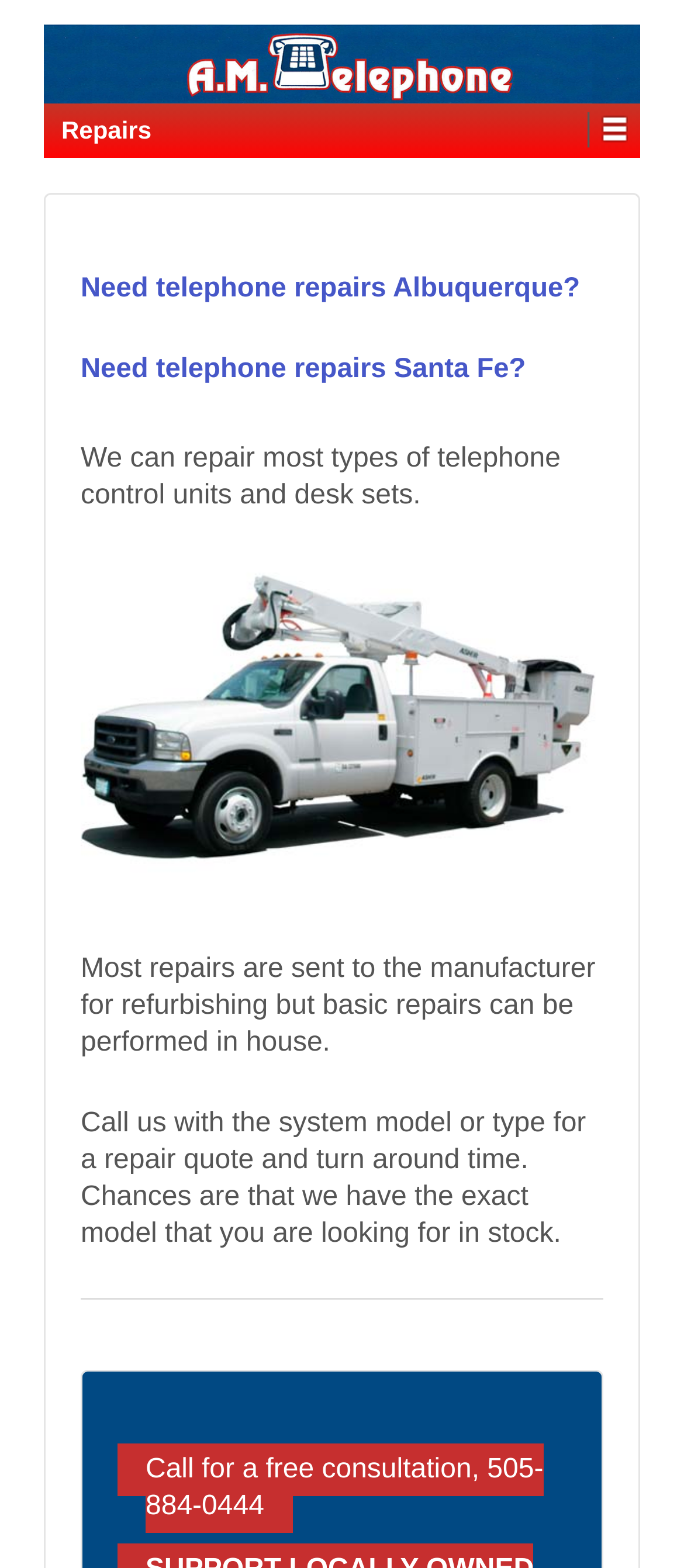Respond with a single word or phrase for the following question: 
What is the purpose of calling the provided phone number?

Get a repair quote